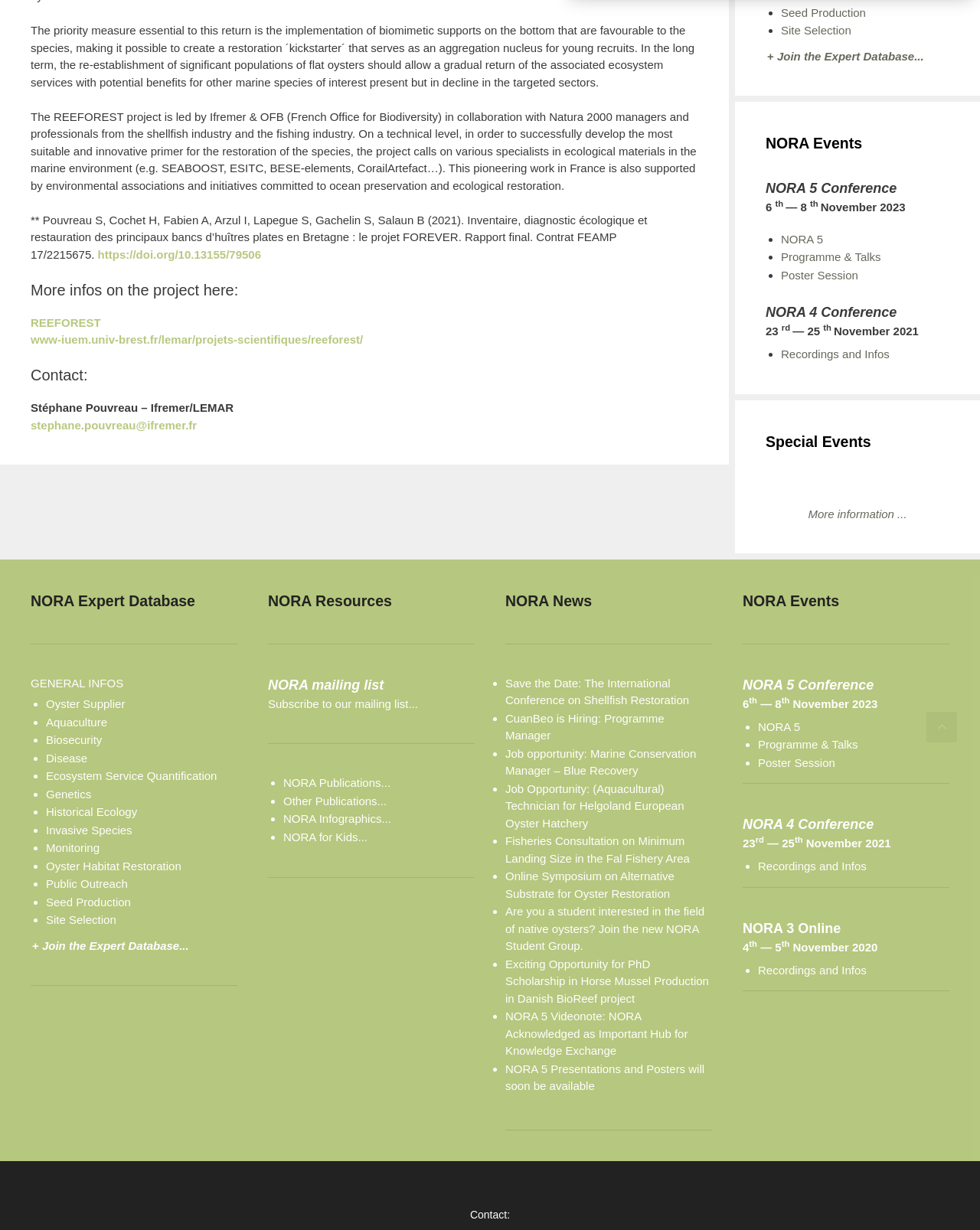Give a one-word or short-phrase answer to the following question: 
What is the name of the project led by Ifremer and OFB?

REEFOREST